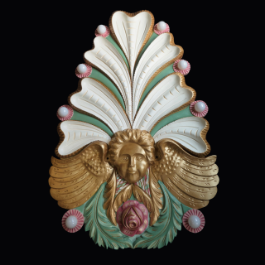Reply to the question with a single word or phrase:
What shape rises from the top of the decorative piece?

Feather-like shapes